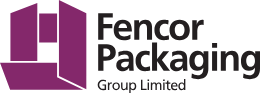Provide an extensive narrative of what is shown in the image.

The image features the logo of "Fencor Packaging Group Limited," prominently displayed in a bold and modern font. The logo utilizes a vibrant purple hue, creating a striking visual identity that reflects the company's branding. The design is simple yet effective, consisting of geometric shapes that suggest packaging elements, symbolizing the company's focus on innovative packaging solutions. Below the main logo, the text "Group Limited" is presented in a slightly smaller font, positioning the company within the larger context of its operational structure and industry expertise. This logo is likely intended for use on their careers page, inviting potential applicants to join a team dedicated to delivering exceptional results in packaging.